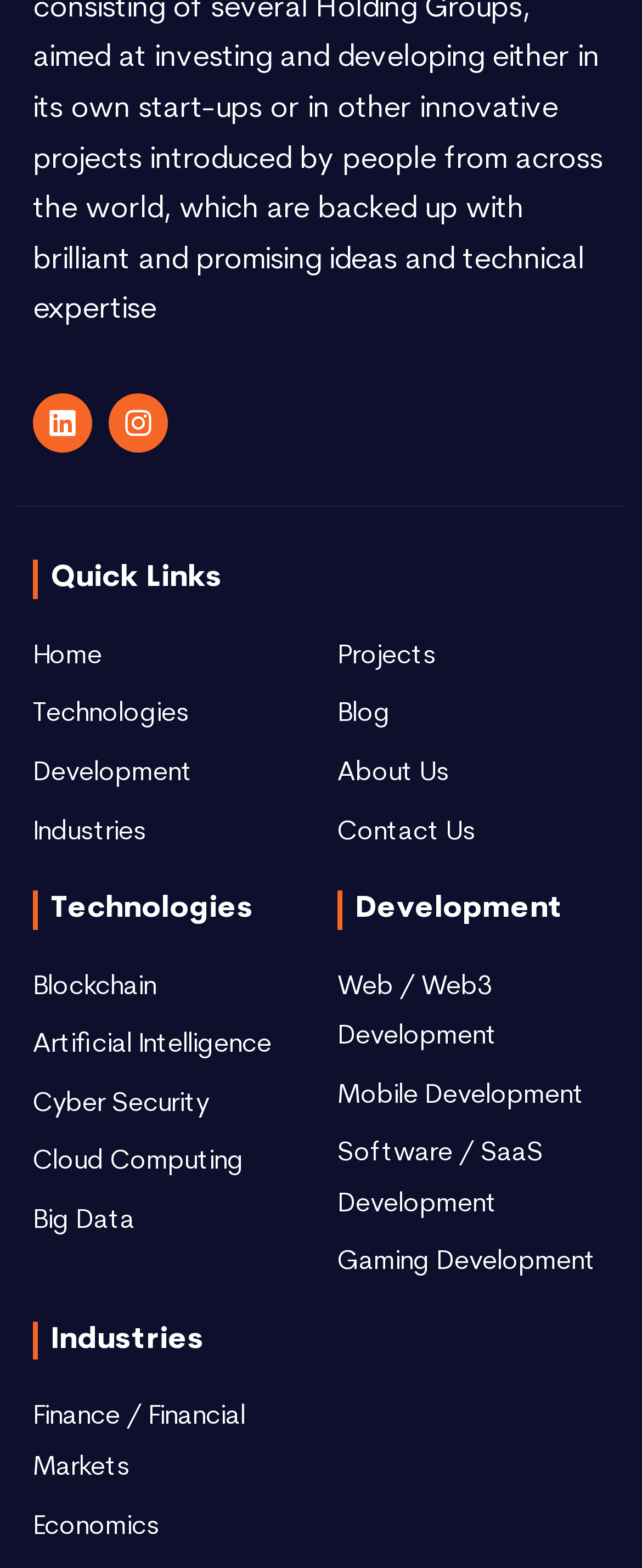How many social media links are there?
Examine the screenshot and reply with a single word or phrase.

2